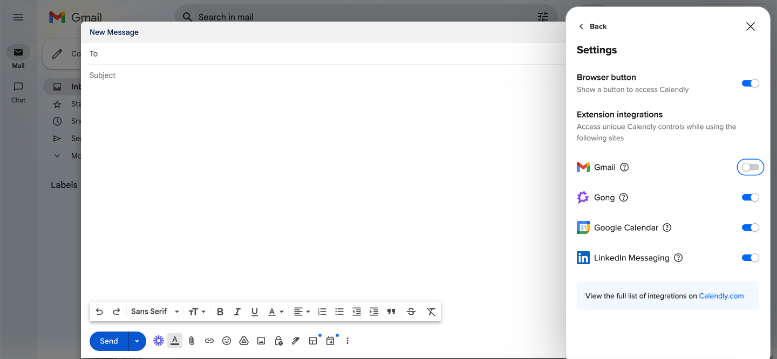What other integrations are available besides Gmail?
Using the visual information, answer the question in a single word or phrase.

Gong, Google Calendar, LinkedIn Messaging